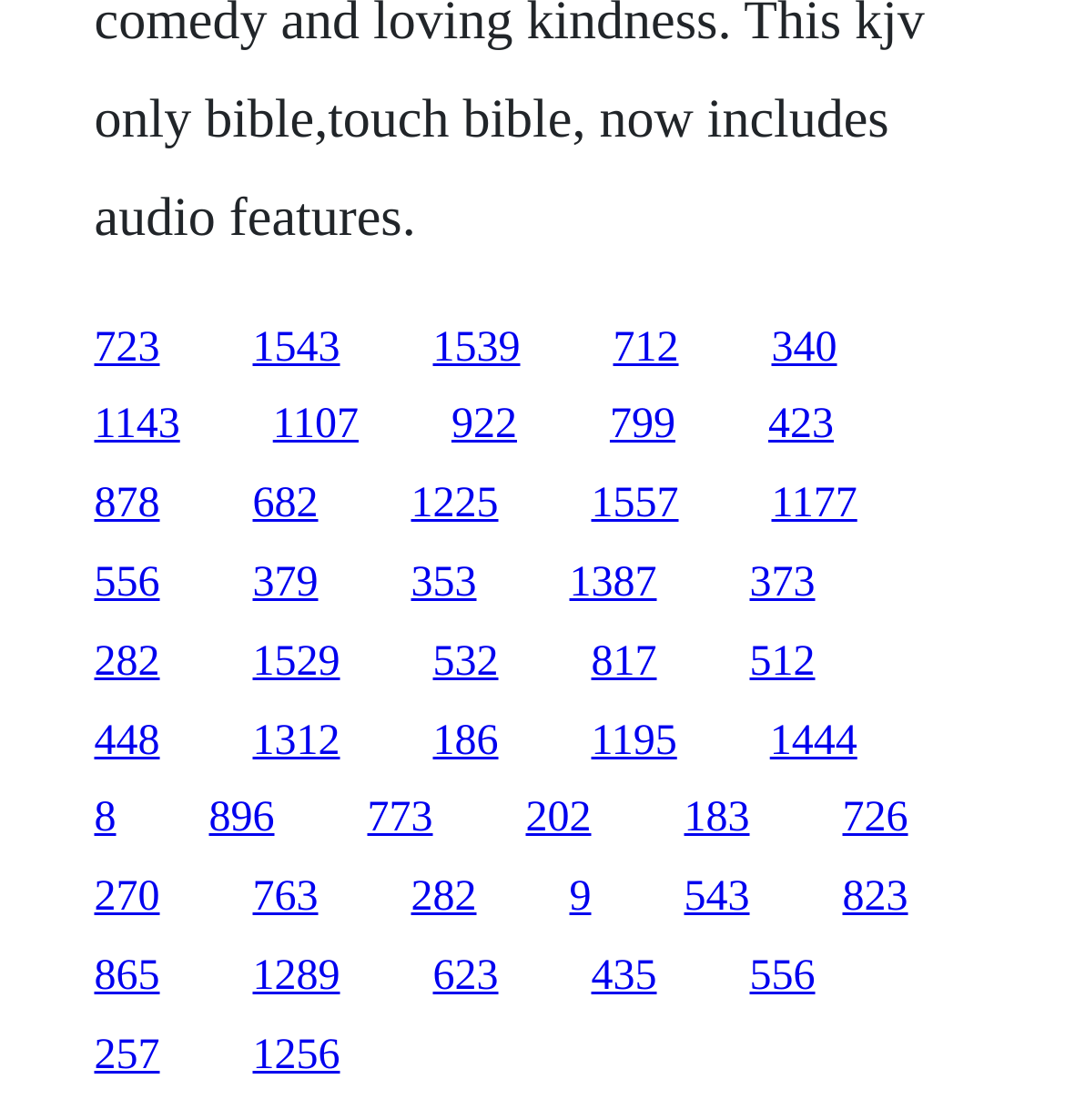How many links are on the webpage?
Using the visual information from the image, give a one-word or short-phrase answer.

30